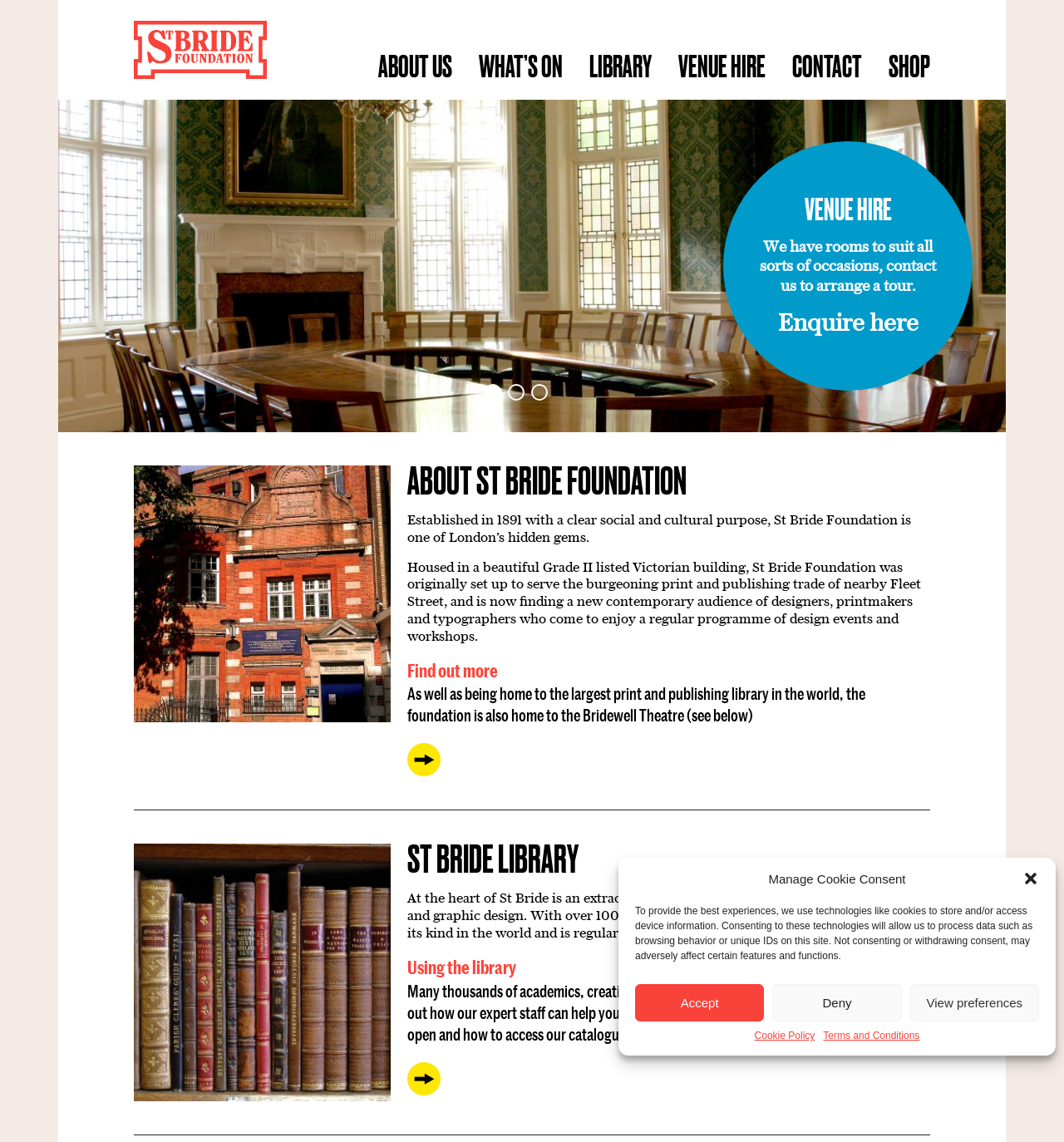Illustrate the webpage thoroughly, mentioning all important details.

The webpage is the homepage of St Bride Foundation, a London-based organization. At the top of the page, there is a logo of St Bride Foundation. Below the logo, there is a main navigation menu with six menu items: "ABOUT US", "WHAT'S ON", "LIBRARY", "VENUE HIRE", "CONTACT", and "SHOP". Each menu item is a link to a corresponding page.

On the right side of the navigation menu, there is a dialog box for managing cookie consent. The dialog box contains a description of how the website uses technologies like cookies to store and access device information. There are four buttons: "Accept", "Deny", "View preferences", and a link to the "Cookie Policy" and "Terms and Conditions".

Below the navigation menu, there is a section promoting gift vouchers. The section has a heading "GIFT VOUCHERS" and a brief description of what the vouchers are for. There is also a link to enquire about the vouchers.

To the left of the gift voucher section, there is a section about St Bride Foundation. The section has a heading "ABOUT ST BRIDE FOUNDATION" and a brief description of the foundation's history and purpose. There are also two paragraphs of text describing the foundation's activities and resources.

Below the about section, there is a section with a heading "Find out more" and a brief description of the foundation's library and theatre. There is also a link to learn more about the library and a small image.

Further down the page, there is a section dedicated to the St Bride Library. The section has a heading "ST BRIDE LIBRARY" and a brief description of the library's collection and resources. There is also a section with a heading "Using the library" and a brief description of how to access the library's resources. There is a link to learn more about using the library and a small image.

At the bottom of the page, there are three links to pages numbered 1, 2, and 3.